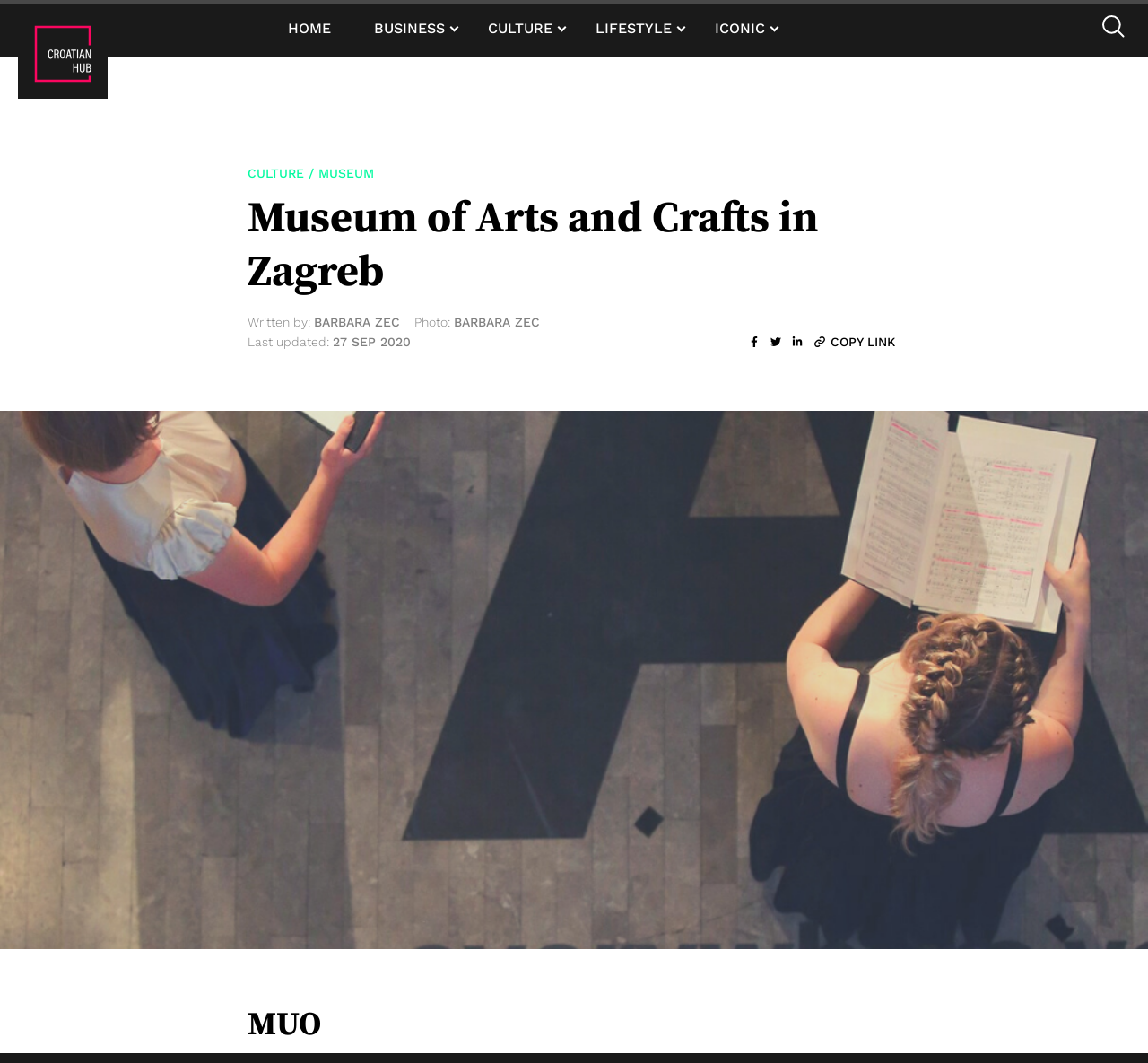Identify and generate the primary title of the webpage.

Museum of Arts and Crafts in Zagreb